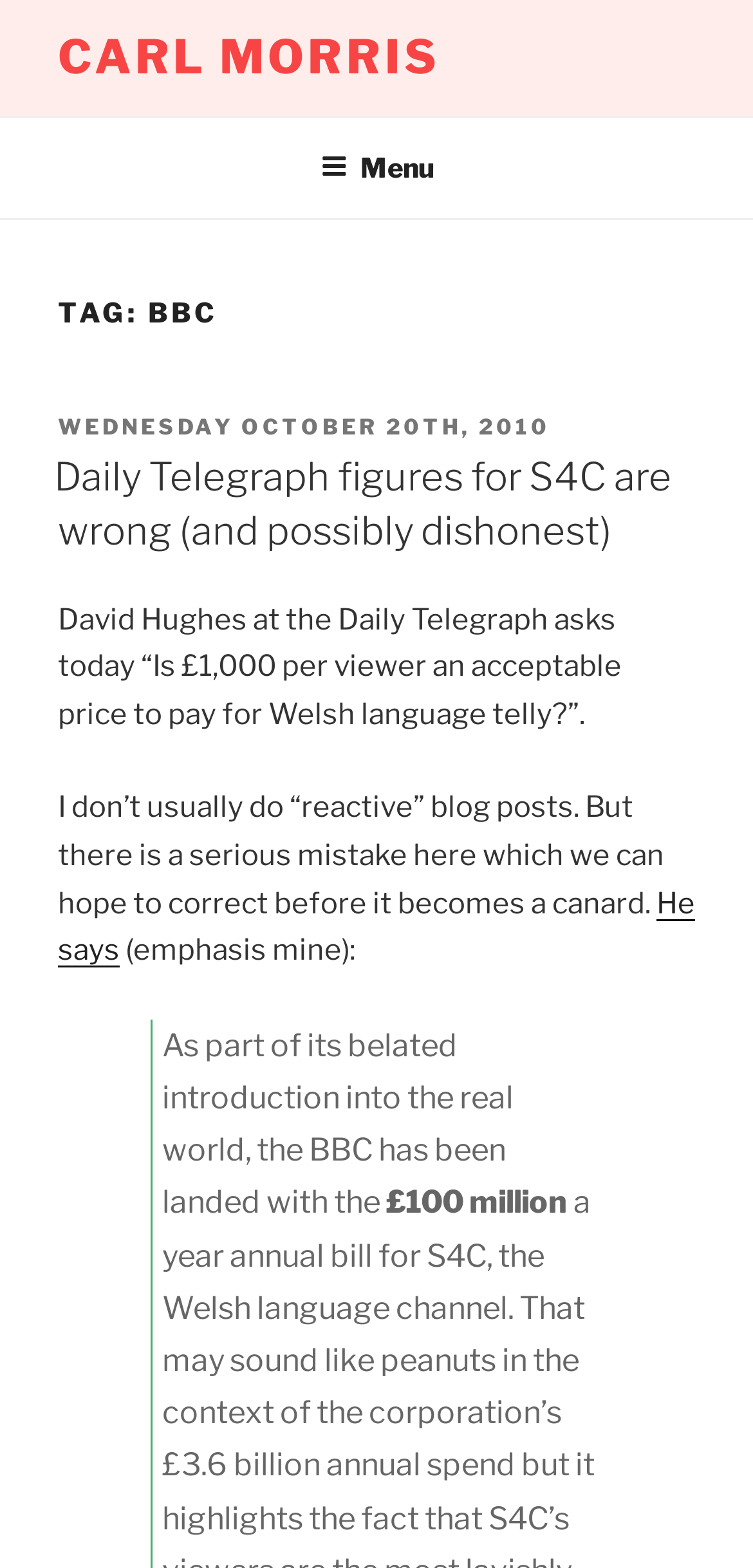For the given element description Menu, determine the bounding box coordinates of the UI element. The coordinates should follow the format (top-left x, top-left y, bottom-right x, bottom-right y) and be within the range of 0 to 1.

[0.388, 0.076, 0.612, 0.137]